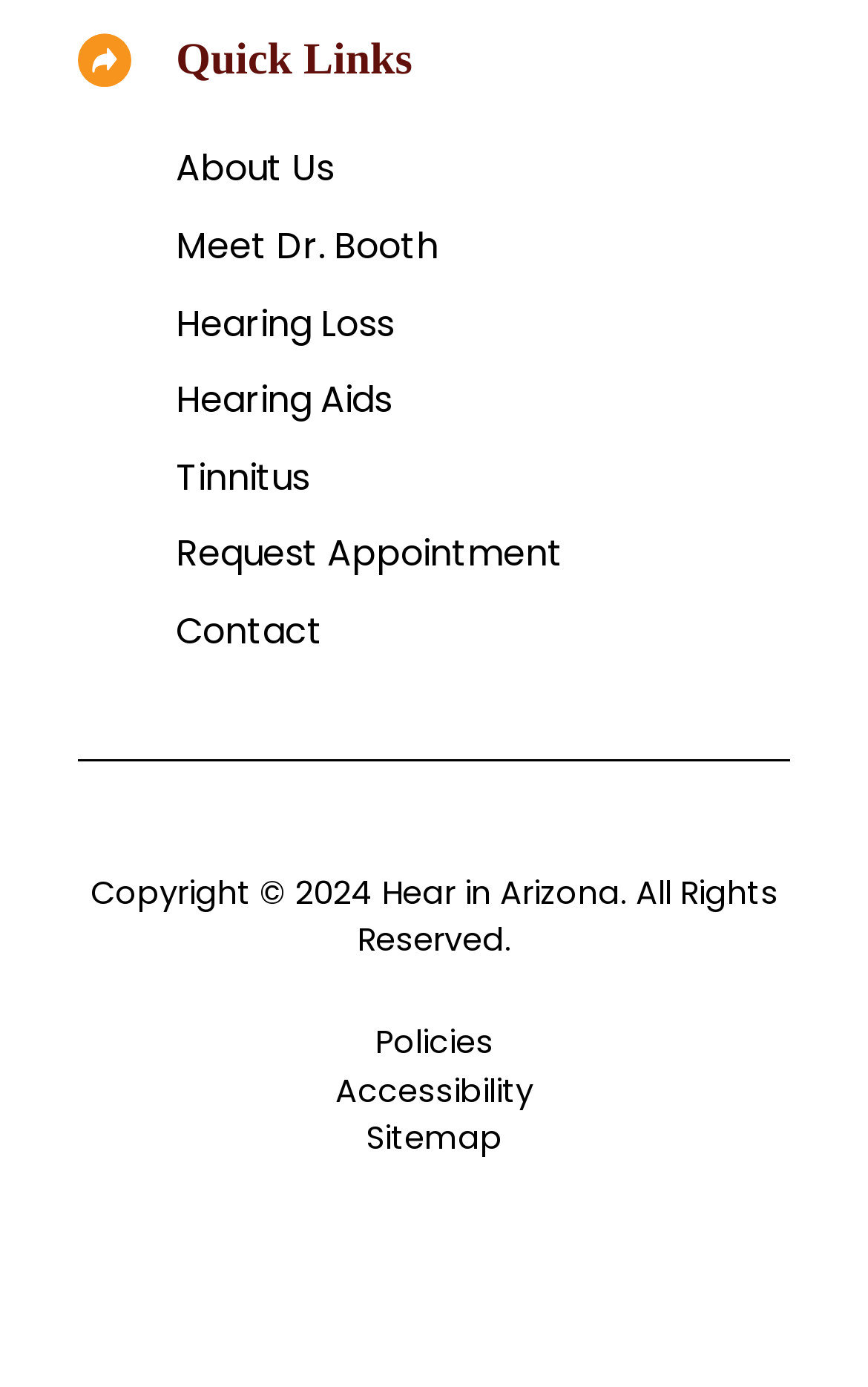Please determine the bounding box coordinates of the element to click in order to execute the following instruction: "Check the sitemap". The coordinates should be four float numbers between 0 and 1, specified as [left, top, right, bottom].

[0.422, 0.805, 0.578, 0.837]